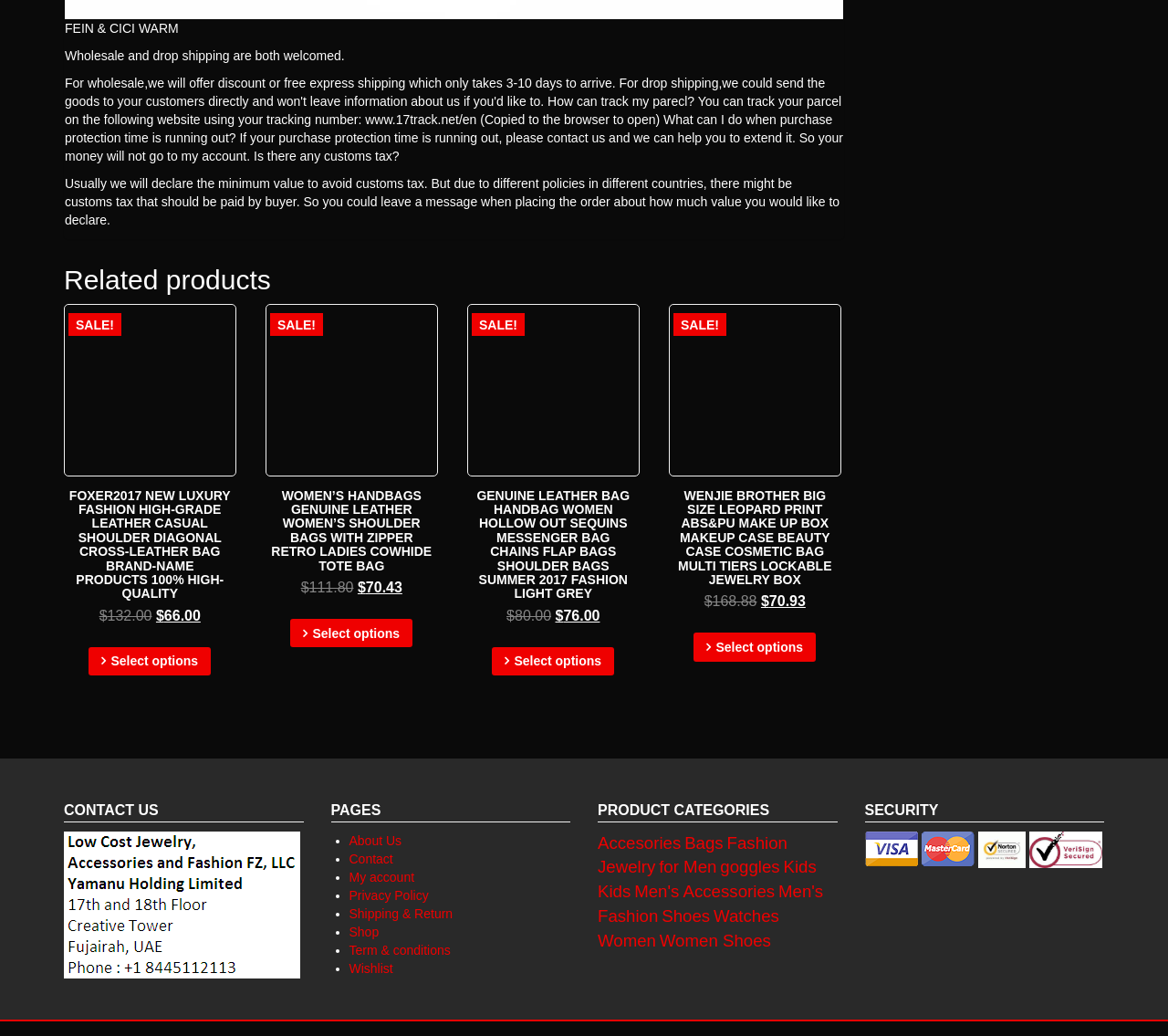Please predict the bounding box coordinates of the element's region where a click is necessary to complete the following instruction: "Select options for “Women's handbags Genuine Leather Women's shoulder bags with zipper Retro Ladies Cowhide Tote Bag”". The coordinates should be represented by four float numbers between 0 and 1, i.e., [left, top, right, bottom].

[0.249, 0.597, 0.353, 0.625]